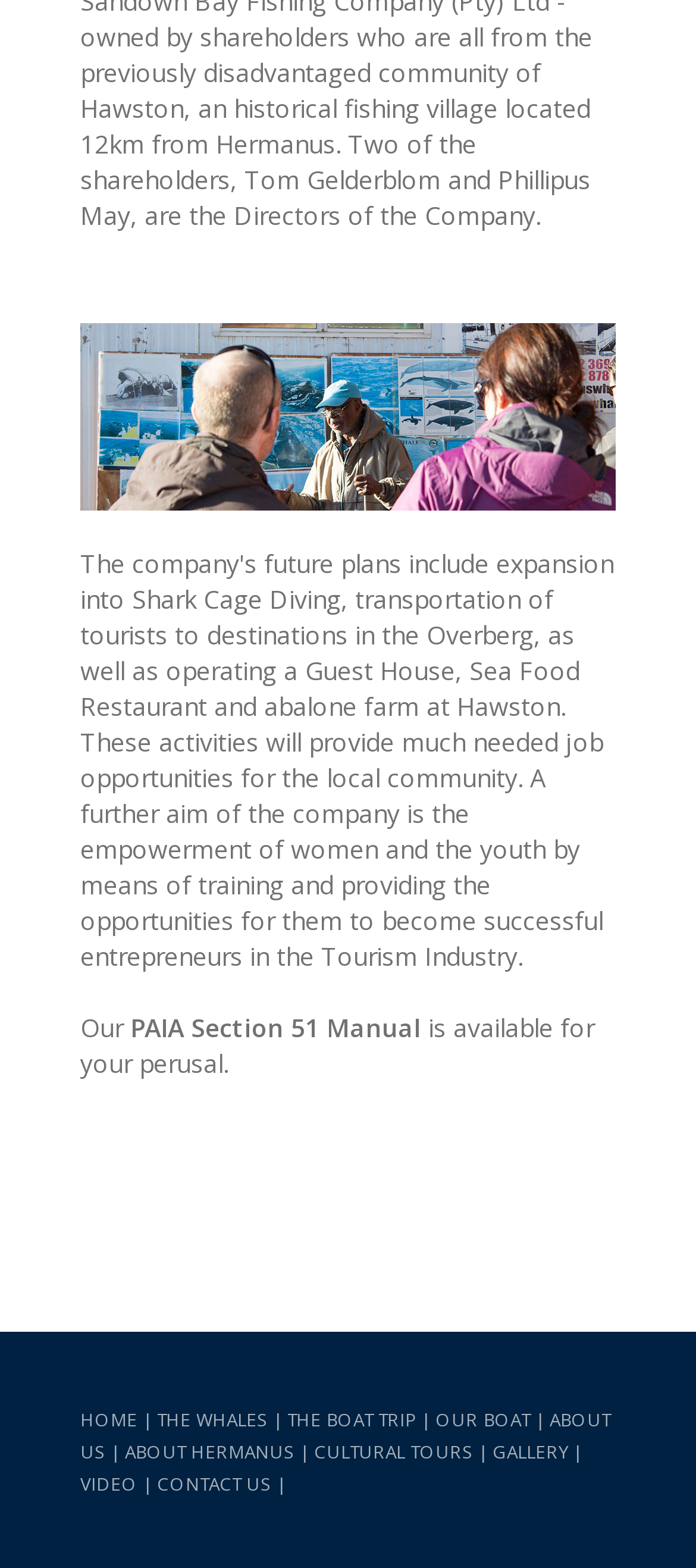Locate the bounding box coordinates of the area to click to fulfill this instruction: "visit HOME page". The bounding box should be presented as four float numbers between 0 and 1, in the order [left, top, right, bottom].

[0.115, 0.897, 0.197, 0.913]